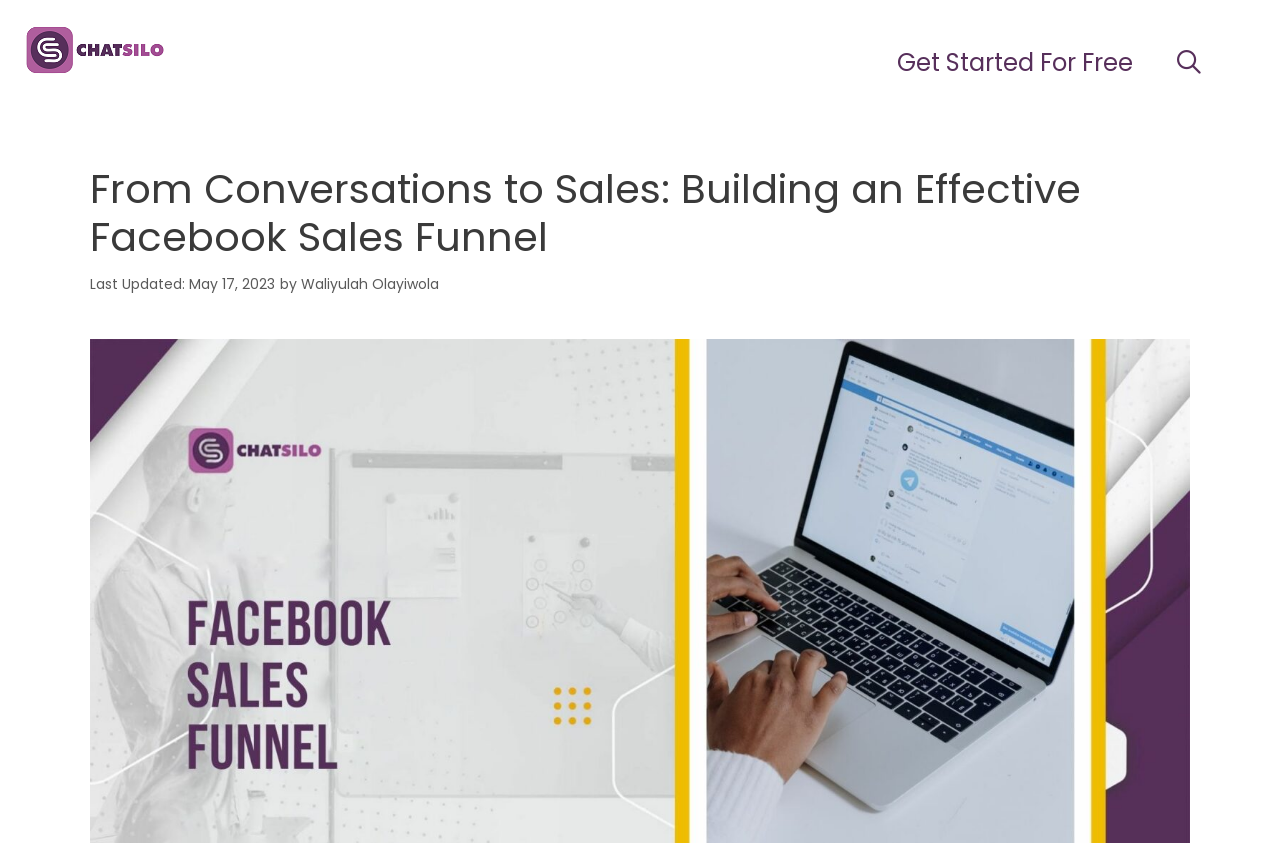What is the name of the blog?
Use the image to answer the question with a single word or phrase.

Chatsilo Blog